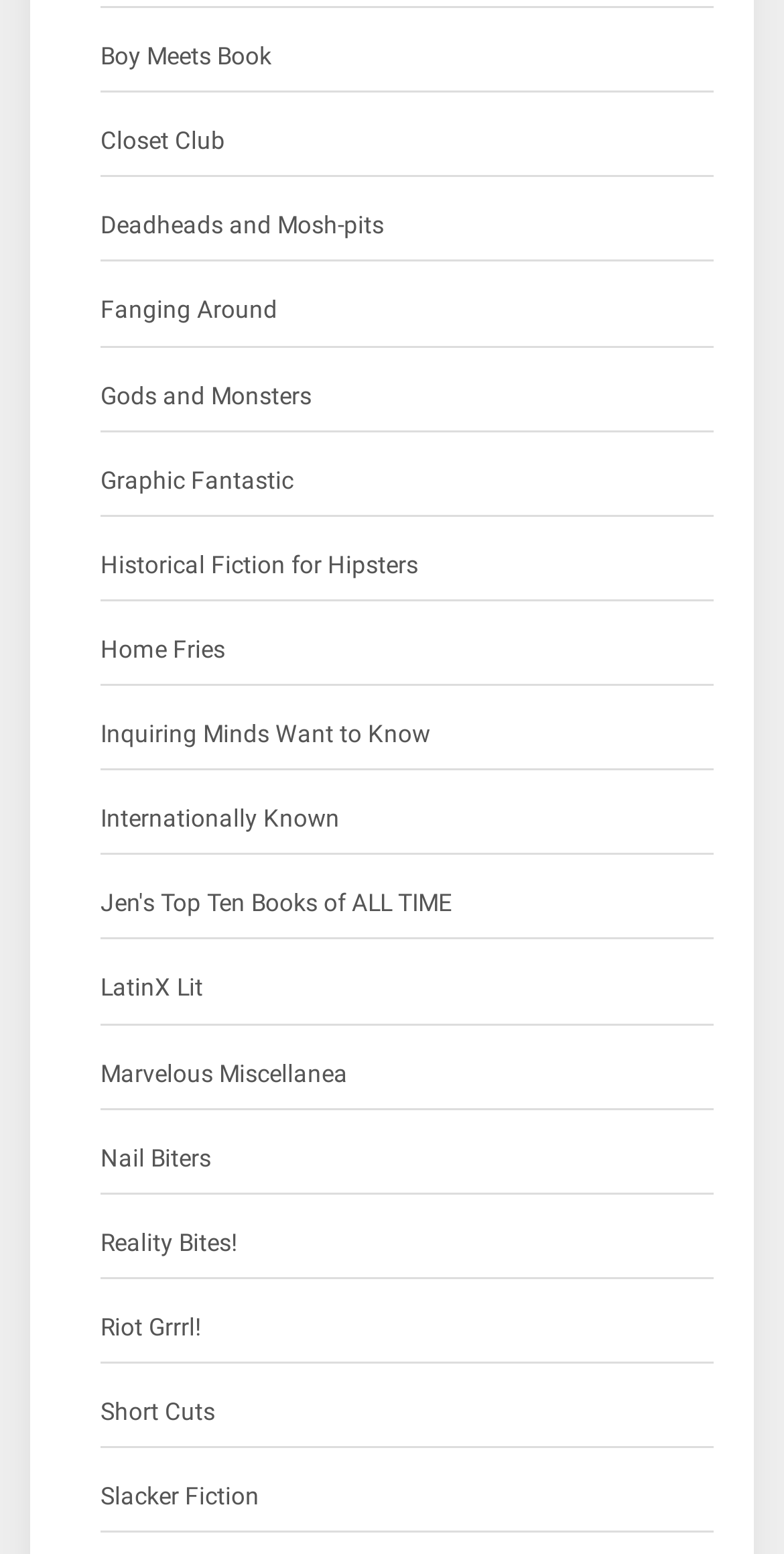Specify the bounding box coordinates of the region I need to click to perform the following instruction: "Visit 'Graphic Fantastic'". The coordinates must be four float numbers in the range of 0 to 1, i.e., [left, top, right, bottom].

[0.128, 0.296, 0.374, 0.323]